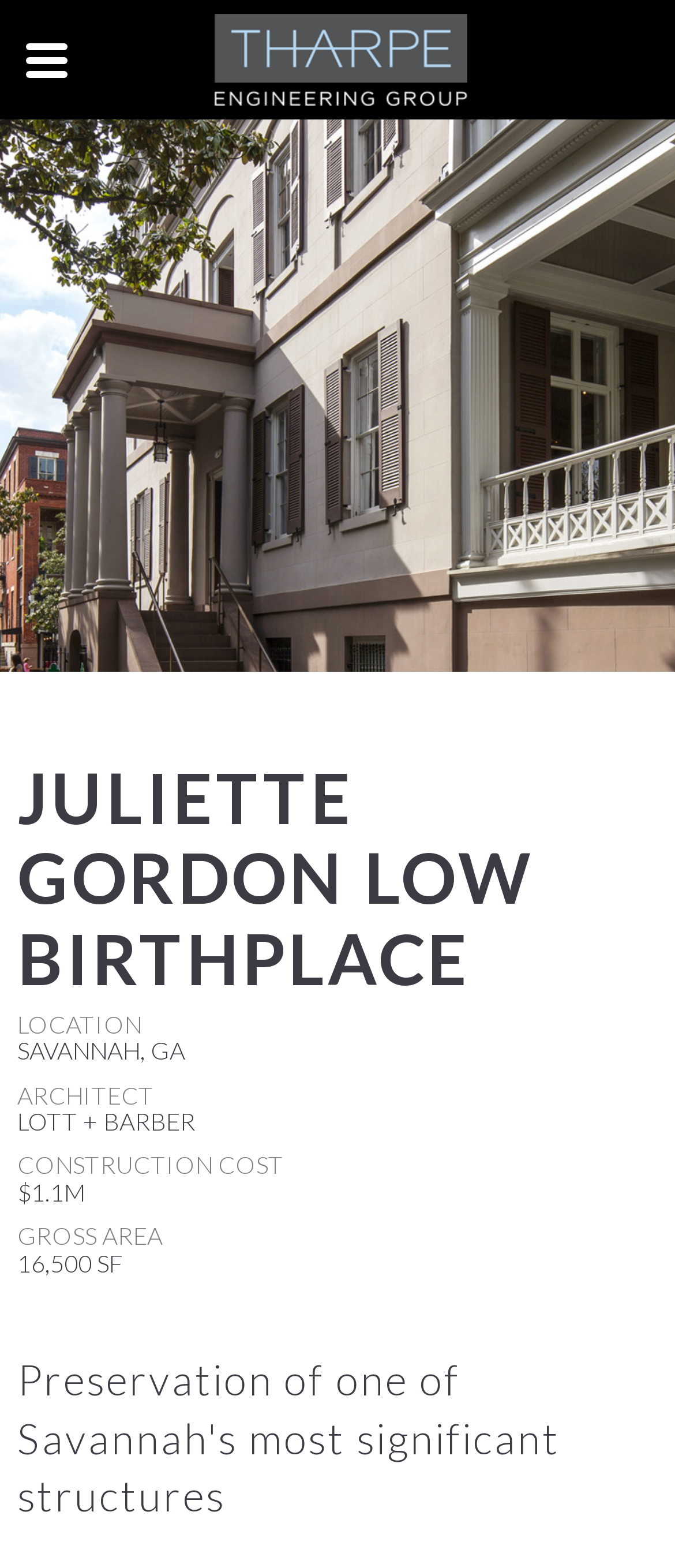Look at the image and answer the question in detail:
What is the location of Juliette Gordon Low Birthplace?

I found the answer by looking at the 'LOCATION' section on the webpage, which is located below the main heading. The text 'SAVANNAH, GA' is listed as the location.